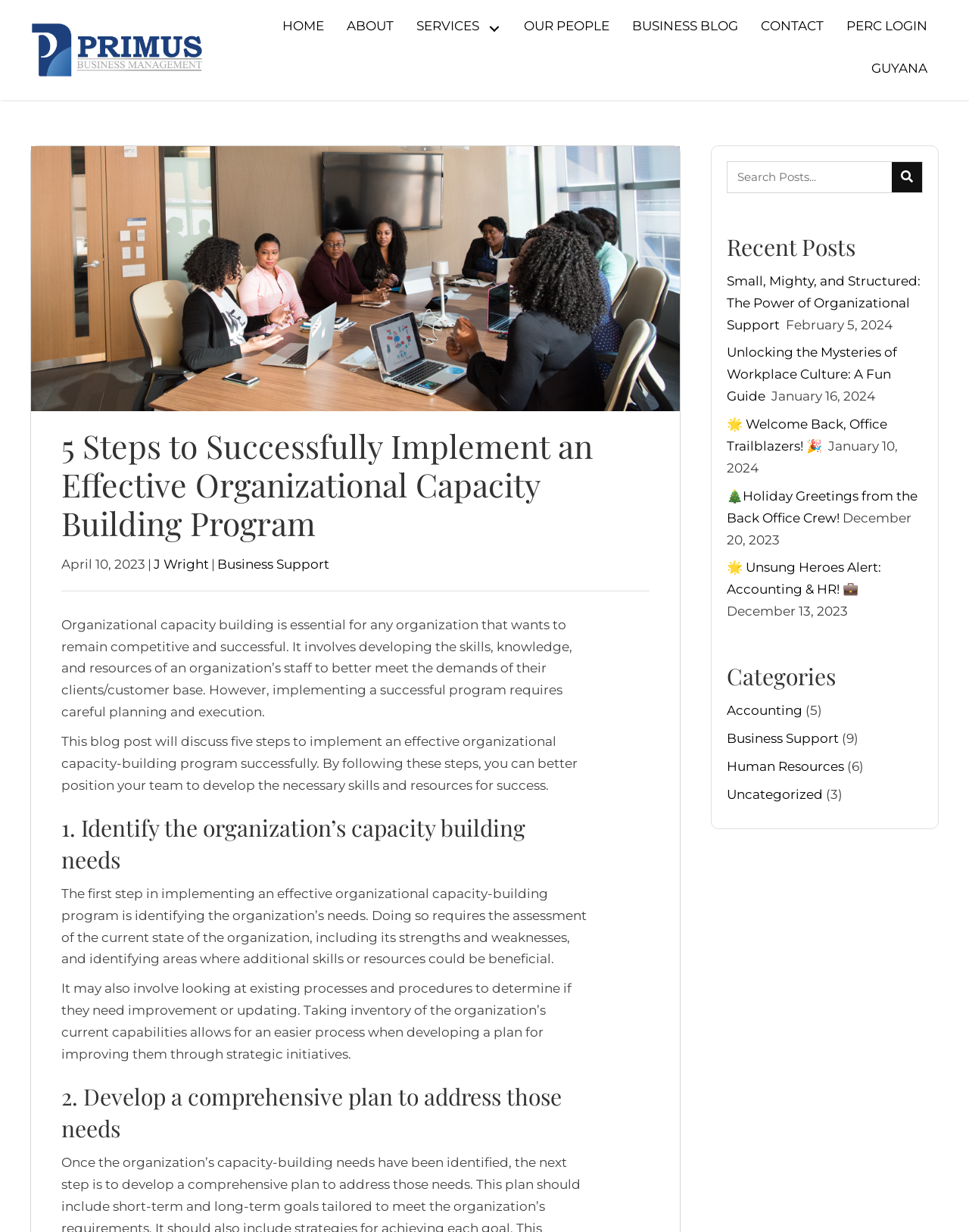Give a short answer to this question using one word or a phrase:
What is the title of the blog post?

5 Steps to Successfully Implement an Effective Organizational Capacity Building Program